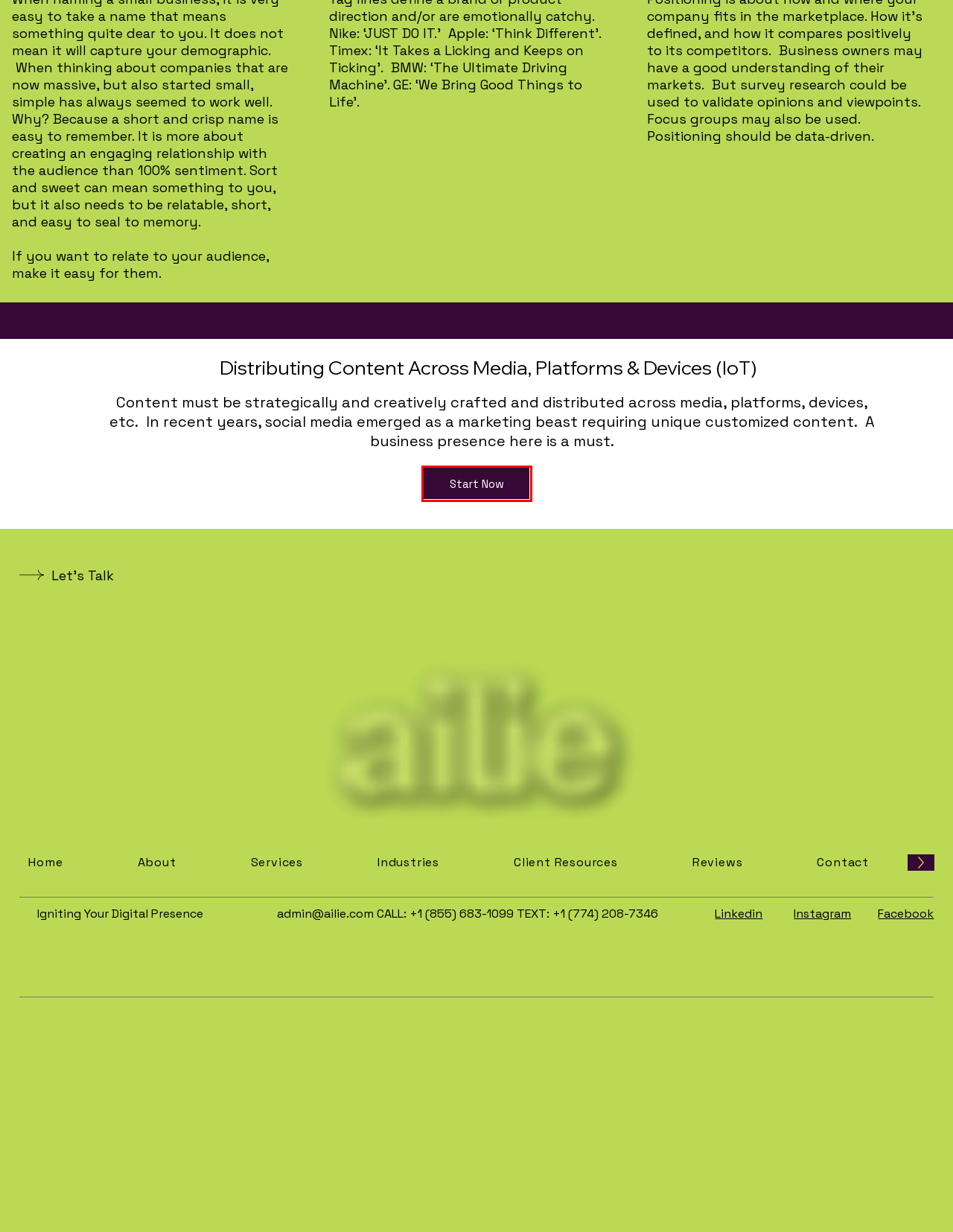You are looking at a screenshot of a webpage with a red bounding box around an element. Determine the best matching webpage description for the new webpage resulting from clicking the element in the red bounding box. Here are the descriptions:
A. Client Resources | AILIE INC
B. Blog | AILIE INC
C. ABOUT | Ailie Inc | United States
D. Events | AILIE INC
E. What We Offer | Ailie Inc | United States
F. Contact | AILIE Inc | USA
G. Getting To Know You | ailie | United States
H. Web Design And Digital Marketing | Ailie Inc | United States

G